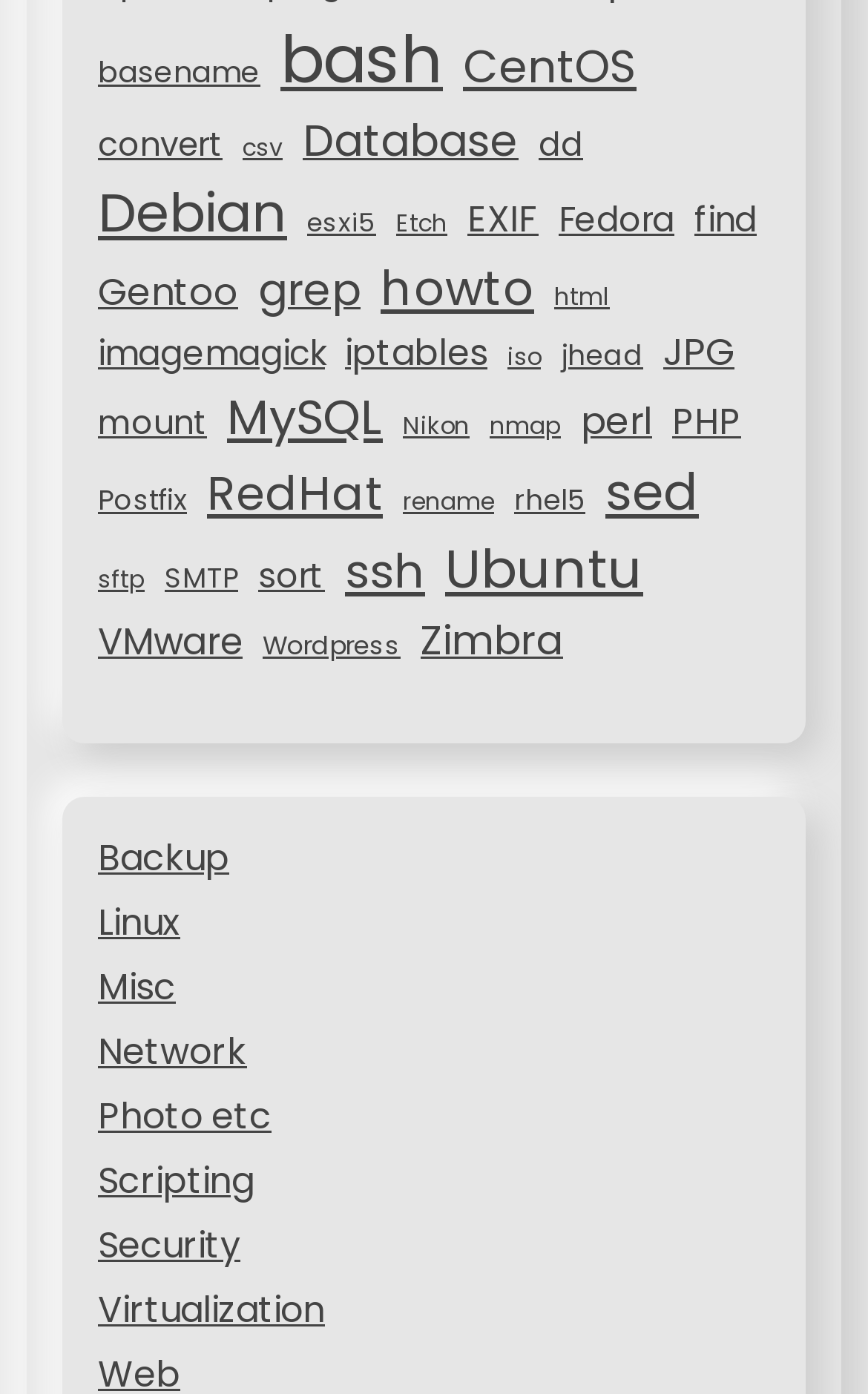Pinpoint the bounding box coordinates of the area that should be clicked to complete the following instruction: "Explore the 'Ubuntu' section". The coordinates must be given as four float numbers between 0 and 1, i.e., [left, top, right, bottom].

[0.513, 0.38, 0.741, 0.437]